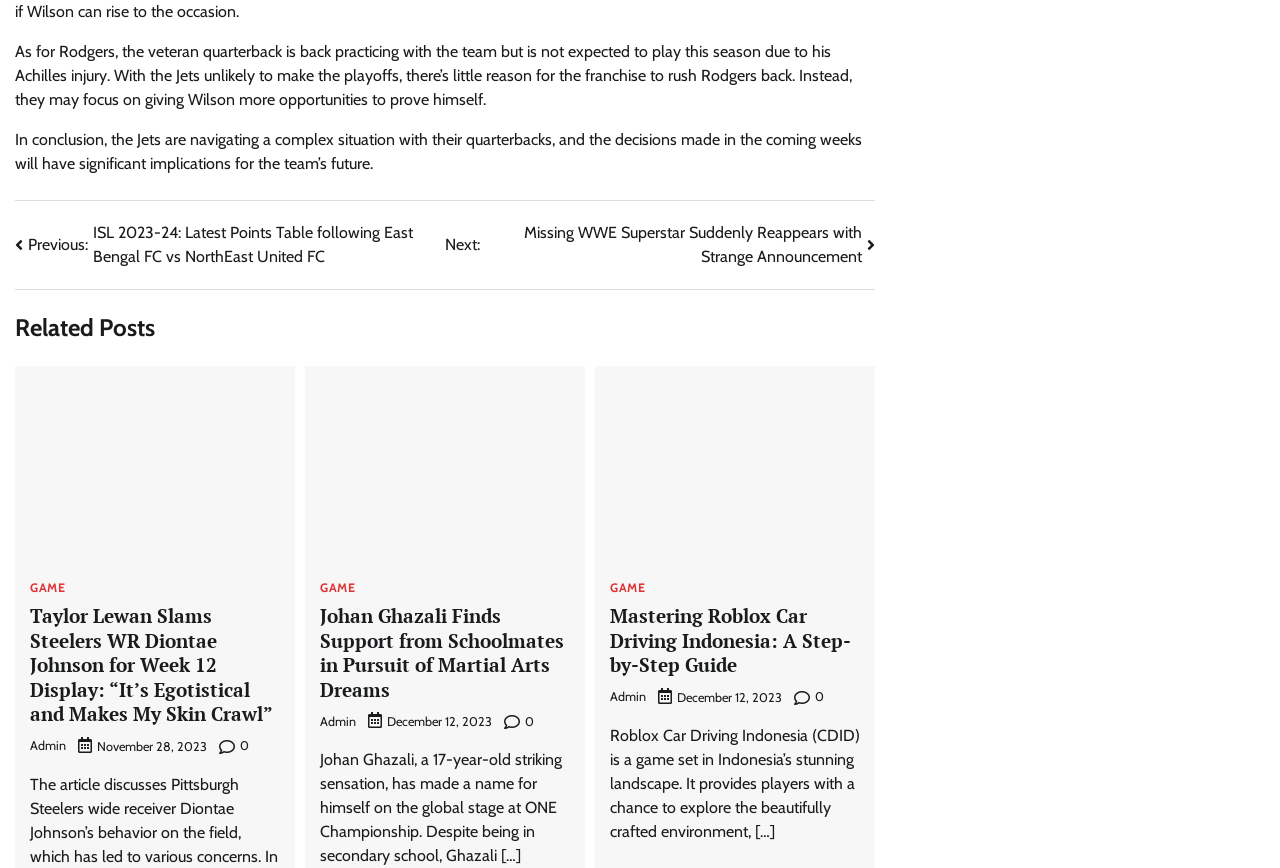Locate the bounding box coordinates of the area that needs to be clicked to fulfill the following instruction: "Explore post about Mastering Roblox Car Driving Indonesia". The coordinates should be in the format of four float numbers between 0 and 1, namely [left, top, right, bottom].

[0.477, 0.696, 0.672, 0.781]